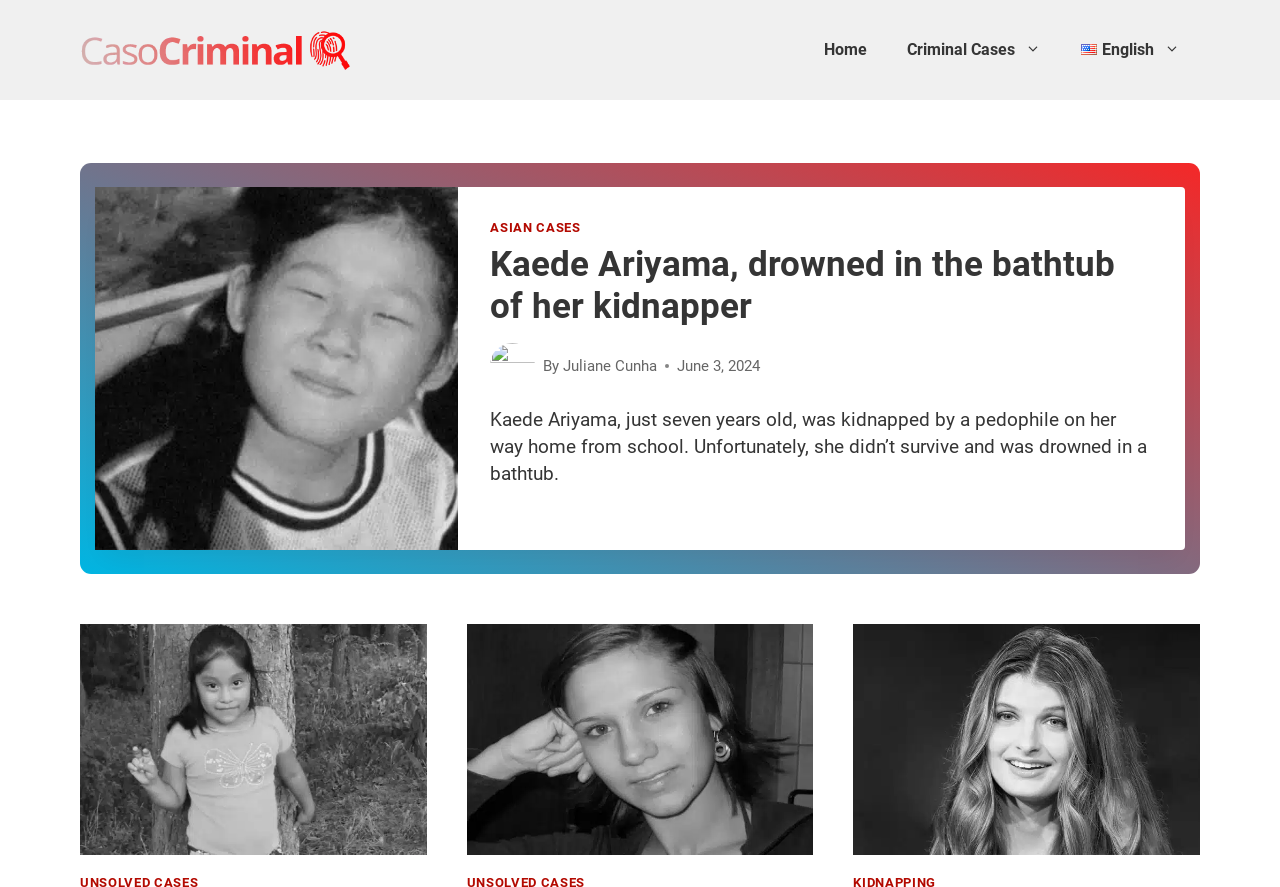What is the topic of the article 'Kaede Ariyama, drowned in the bathtub of her kidnapper'?
Provide a short answer using one word or a brief phrase based on the image.

Asian cases